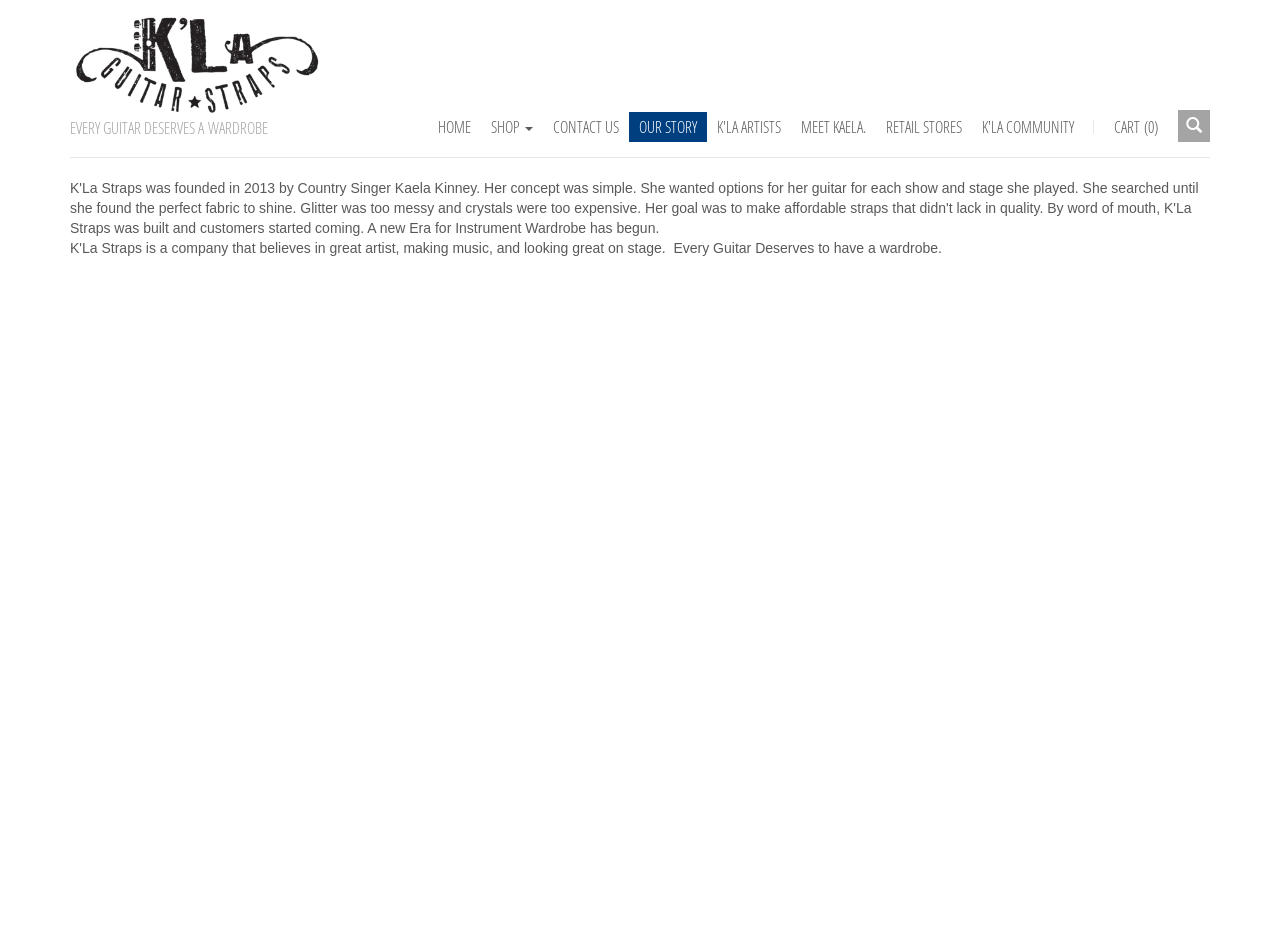Bounding box coordinates are specified in the format (top-left x, top-left y, bottom-right x, bottom-right y). All values are floating point numbers bounded between 0 and 1. Please provide the bounding box coordinate of the region this sentence describes: Home

[0.334, 0.118, 0.376, 0.149]